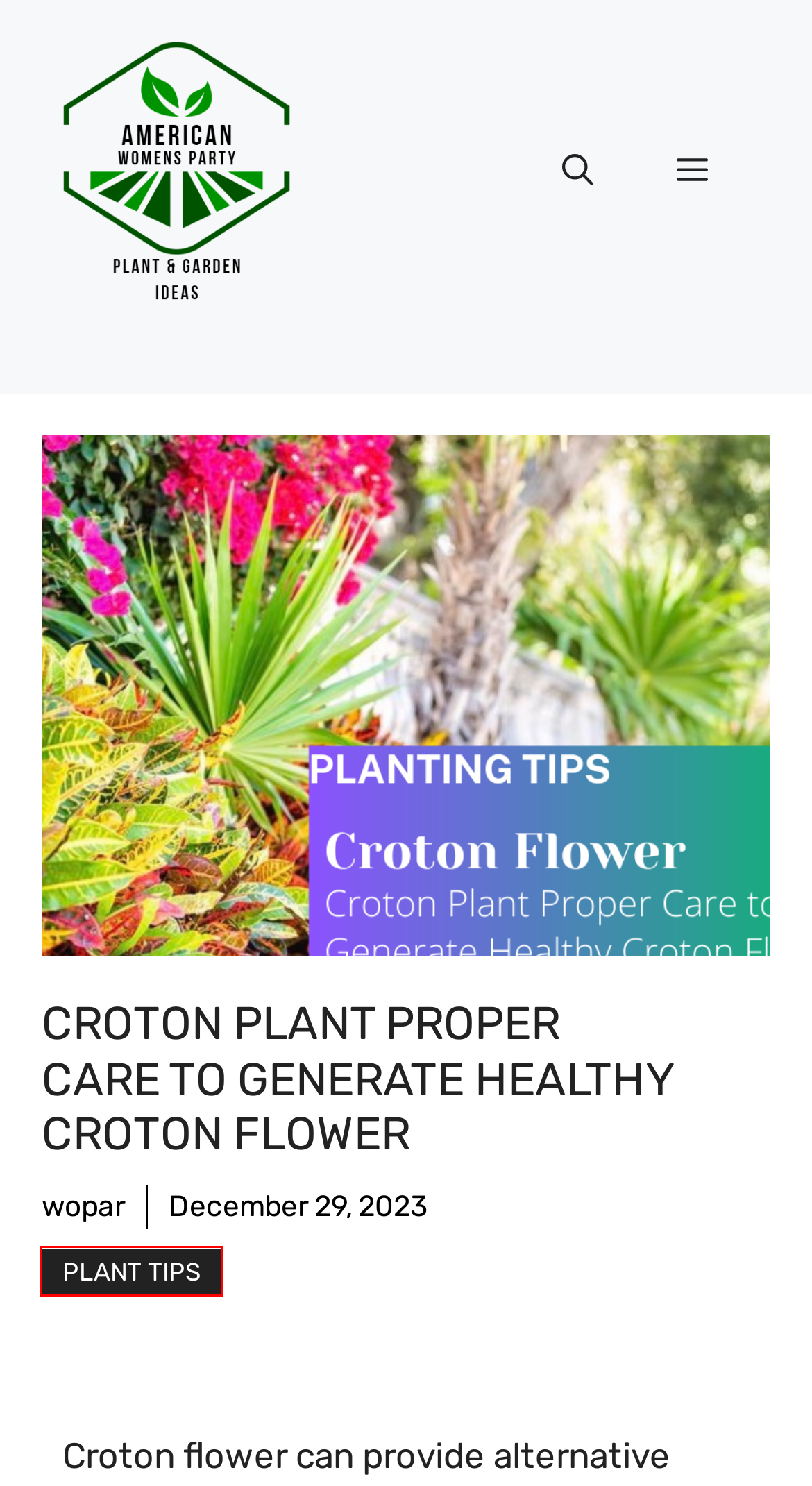You are provided with a screenshot of a webpage that includes a red rectangle bounding box. Please choose the most appropriate webpage description that matches the new webpage after clicking the element within the red bounding box. Here are the candidates:
A. ZZ Zenzi Plant: The Ultimate Guide To Care And Maintenance
B. American Womens Party - Planting Tips and Garden Ideas
C. Types Of ZZ Plant: A Comprehensive Guide To Different Varieties
D. Terms and Conditions - American Womens Party
E. Privacy Policy - American Womens Party
F. Plant Tips Archives - American Womens Party
G. ZZ Plant Chameleon: The Ultimate Guide To Caring For Your Indoor Plant
H. Large Raven ZZ Plant: Stunning Indoor Plant For Your Home Decor

F